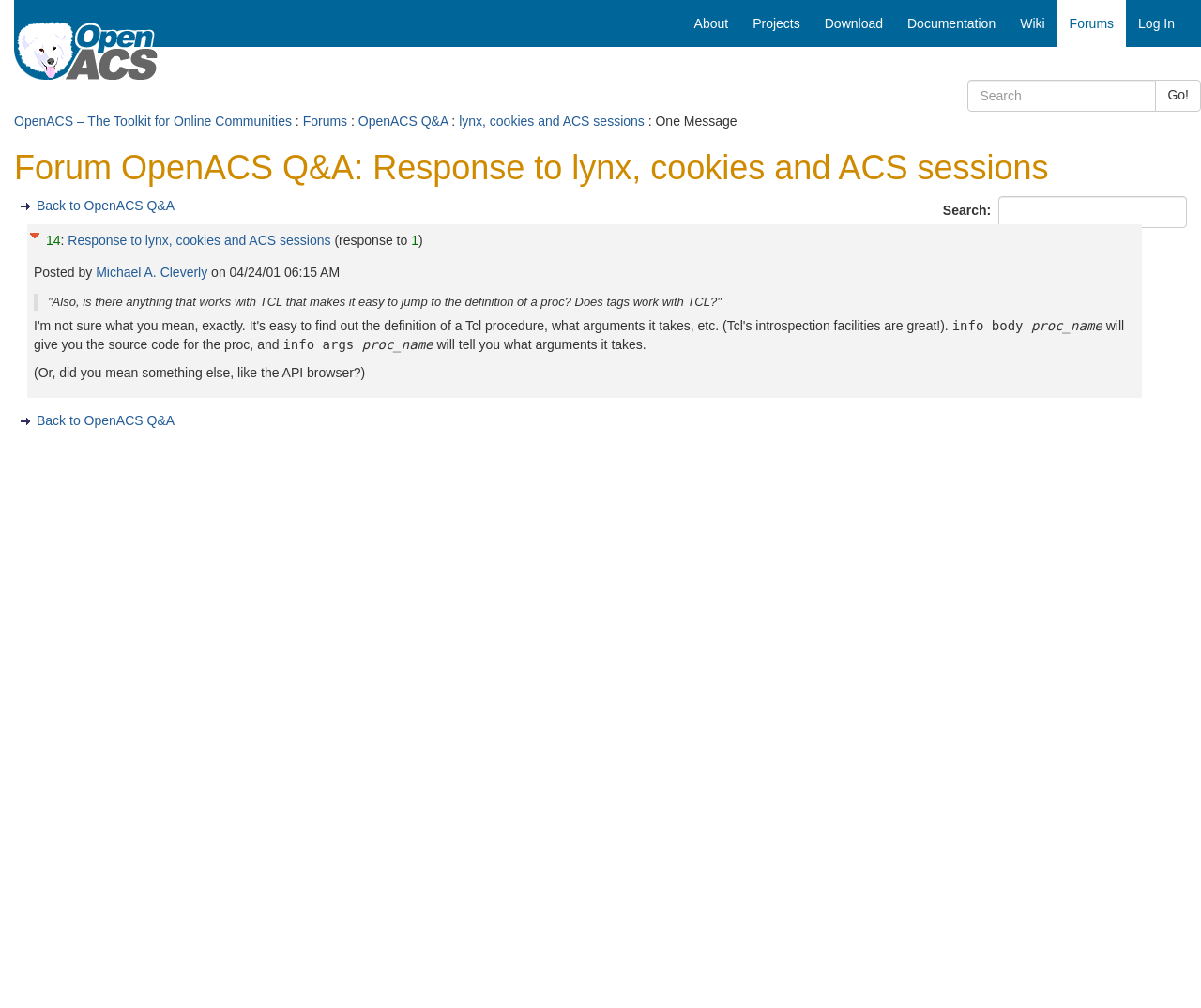Identify the bounding box coordinates of the section to be clicked to complete the task described by the following instruction: "View the OpenACS Q&A forum". The coordinates should be four float numbers between 0 and 1, formatted as [left, top, right, bottom].

[0.298, 0.113, 0.373, 0.128]